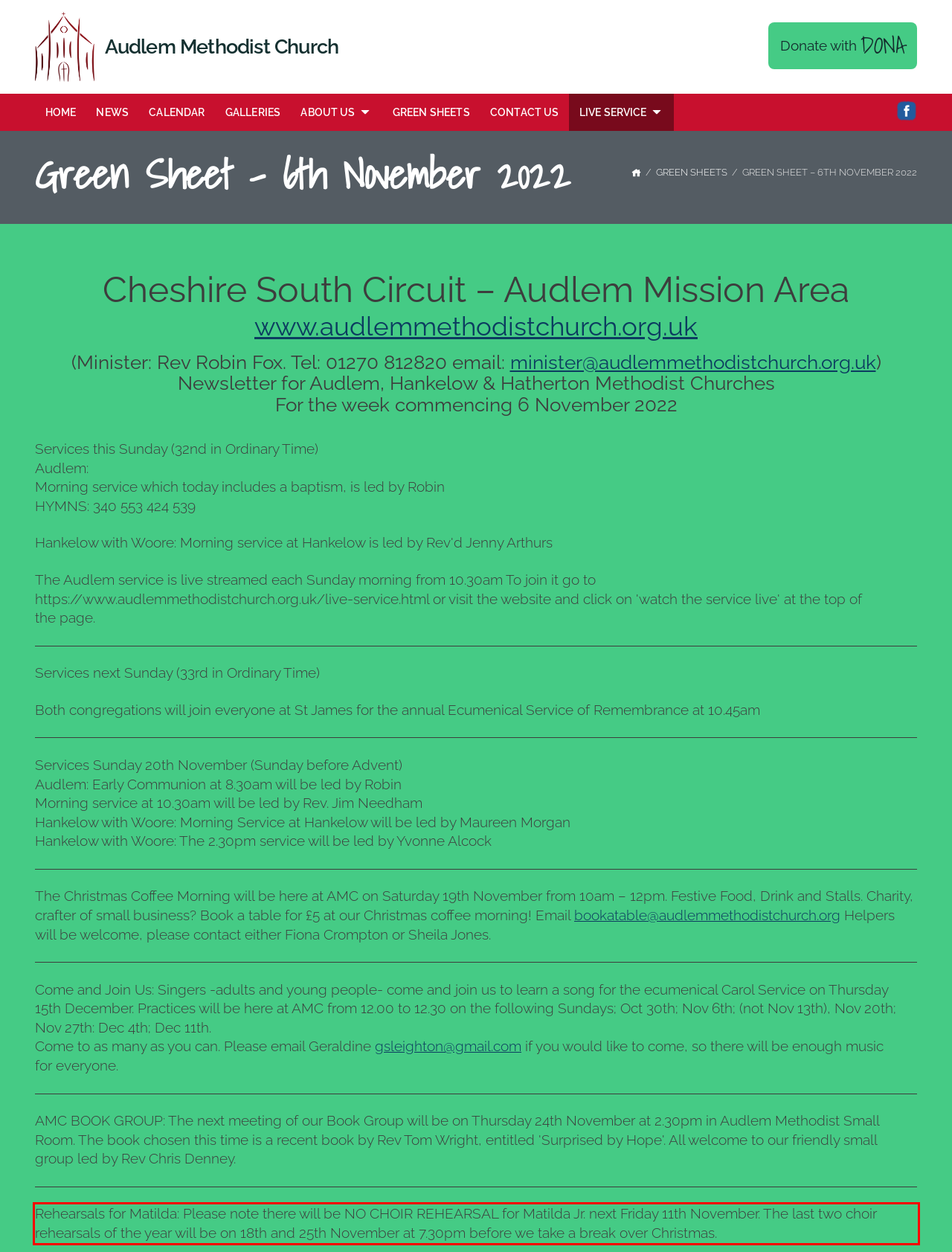You have a screenshot of a webpage, and there is a red bounding box around a UI element. Utilize OCR to extract the text within this red bounding box.

Rehearsals for Matilda: Please note there will be NO CHOIR REHEARSAL for Matilda Jr. next Friday 11th November. The last two choir rehearsals of the year will be on 18th and 25th November at 7.30pm before we take a break over Christmas.